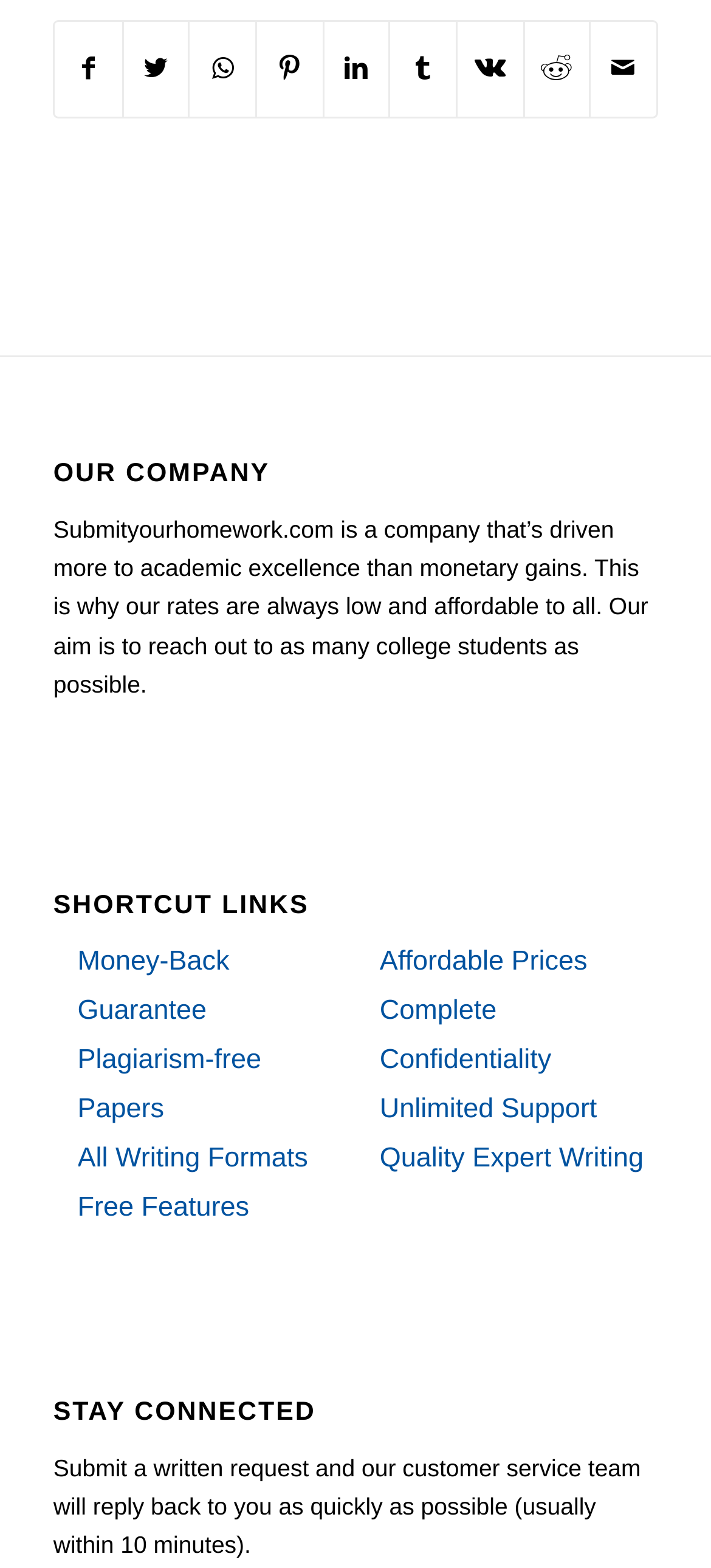What is the company's pricing policy?
Based on the image, answer the question in a detailed manner.

The company's pricing policy is to offer affordable prices, which is mentioned in the list of shortcut links under the 'SHORTCUT LINKS' heading, where it says 'Affordable Prices'.